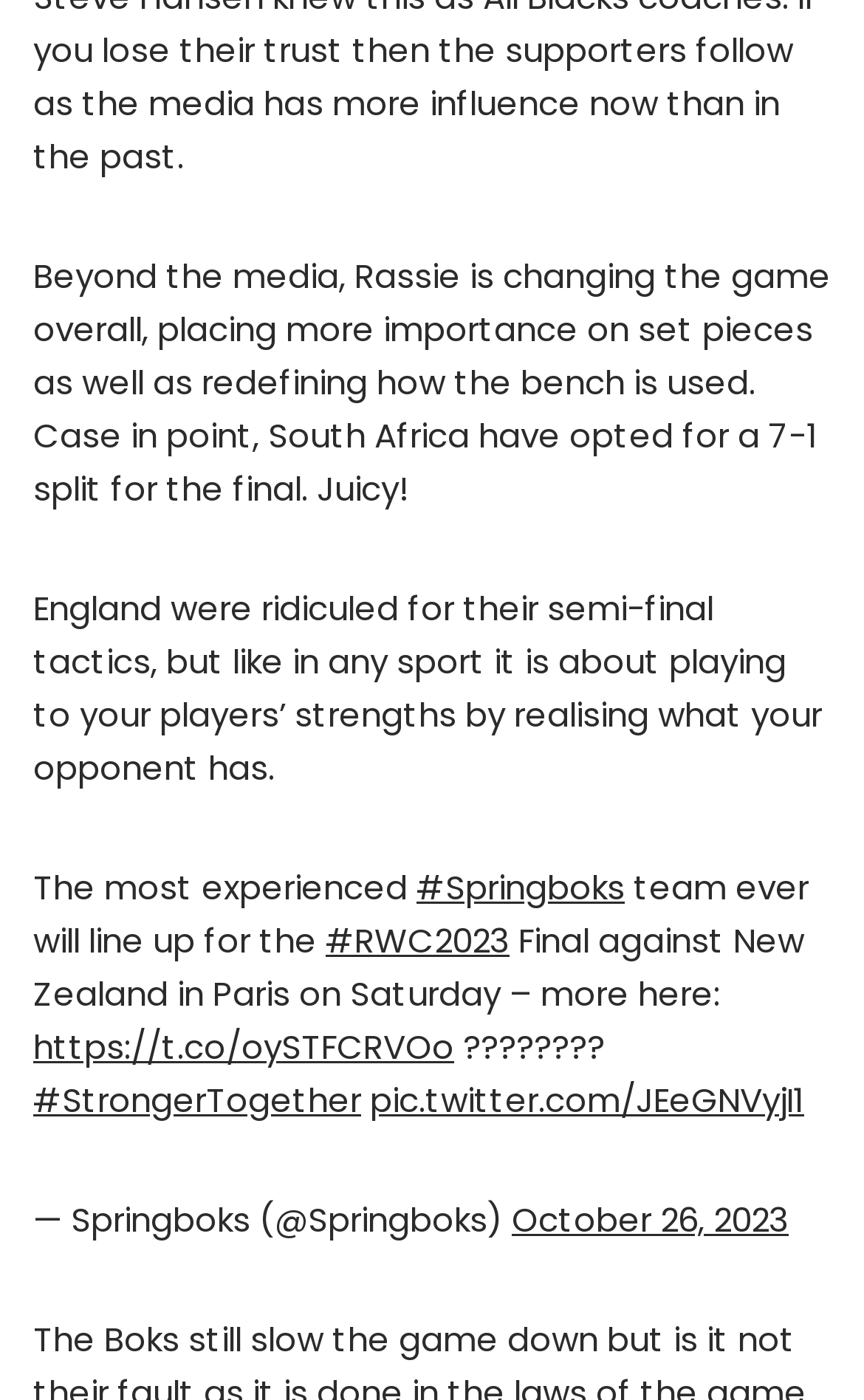Using the description "October 26, 2023", locate and provide the bounding box of the UI element.

[0.592, 0.854, 0.913, 0.887]